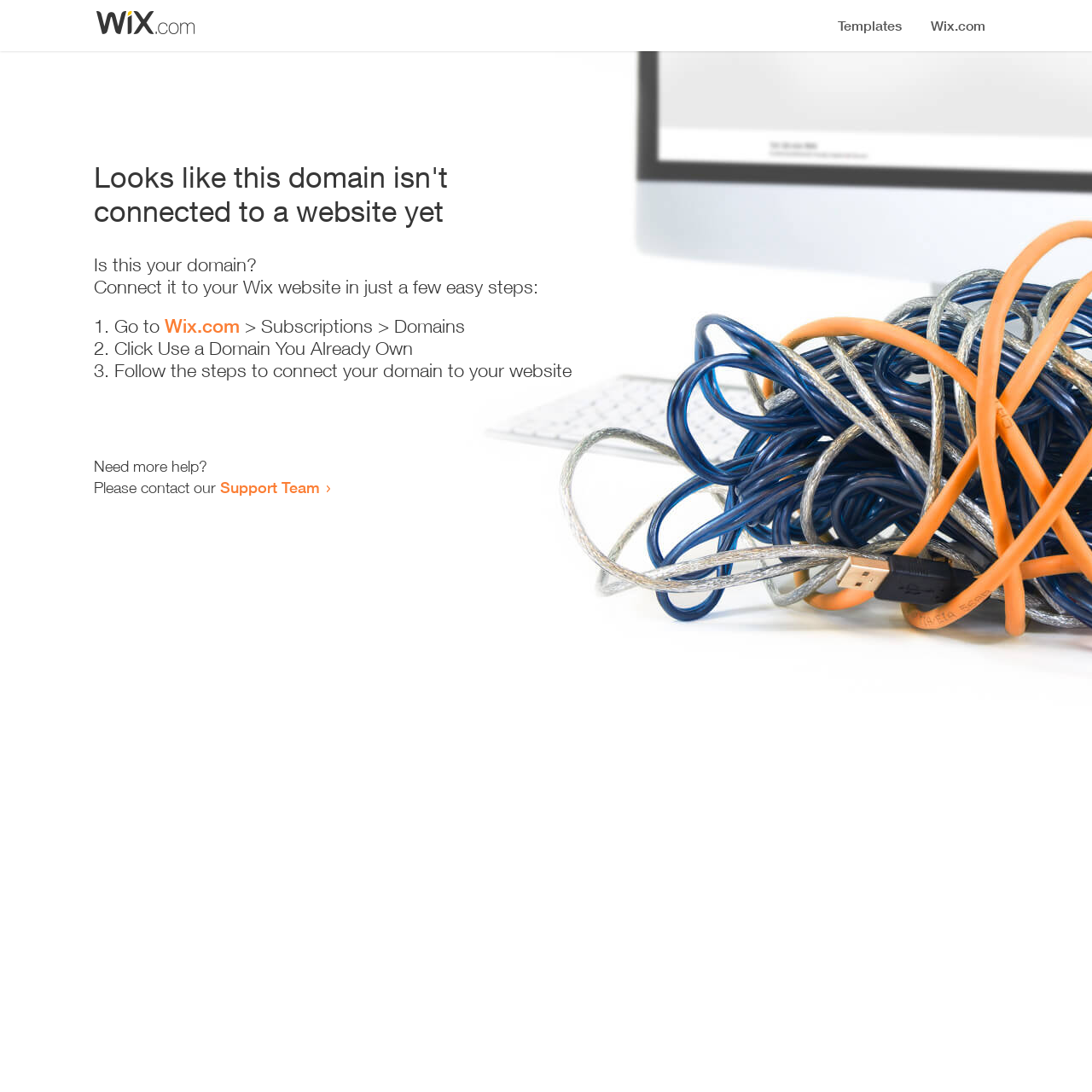Offer a meticulous caption that includes all visible features of the webpage.

The webpage appears to be an error page, indicating that a domain is not connected to a website yet. At the top, there is a small image, likely a logo or icon. Below the image, a prominent heading reads "Looks like this domain isn't connected to a website yet". 

Underneath the heading, there is a series of instructions to connect the domain to a Wix website. The instructions are presented in a step-by-step format, with each step numbered and accompanied by a brief description. The first step is to go to Wix.com, followed by navigating to the Subscriptions and Domains section. The second step is to click "Use a Domain You Already Own", and the third step is to follow the instructions to connect the domain to the website.

At the bottom of the page, there is a section offering additional help, with a message "Need more help?" followed by an invitation to contact the Support Team via a link.